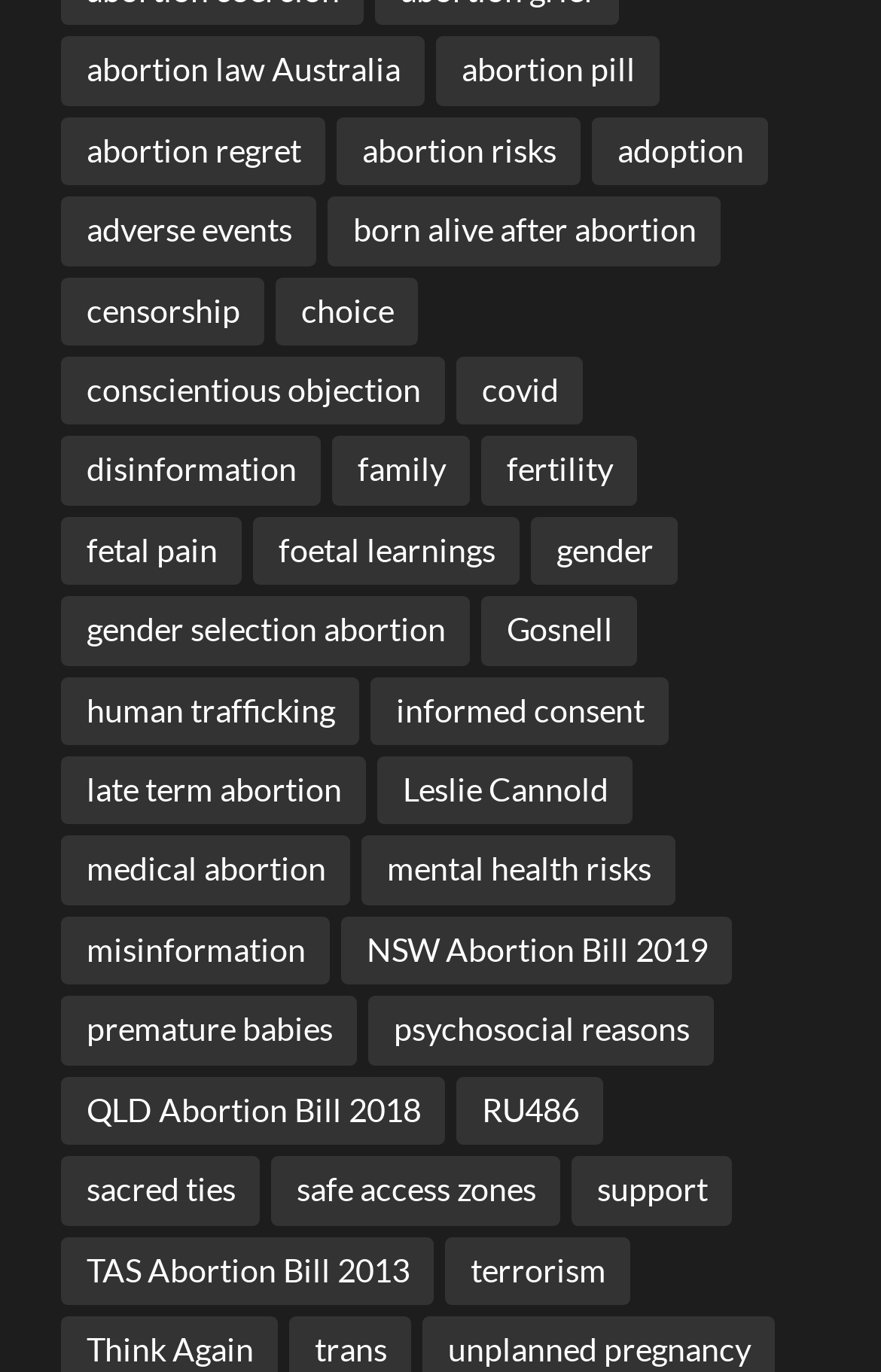Please answer the following question using a single word or phrase: 
How many items are related to 'late term abortion'?

5